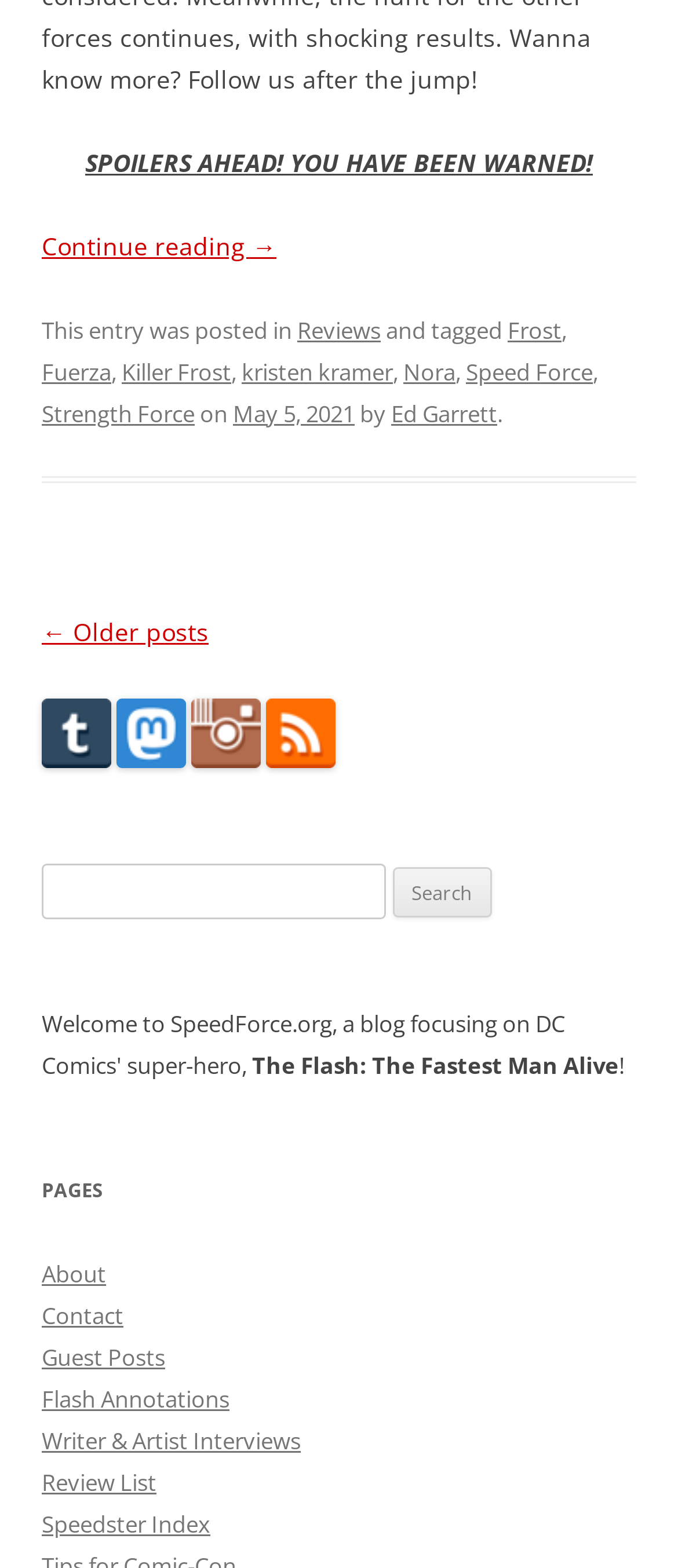Locate the bounding box coordinates of the element I should click to achieve the following instruction: "View 'Flash Annotations'".

[0.062, 0.882, 0.338, 0.902]